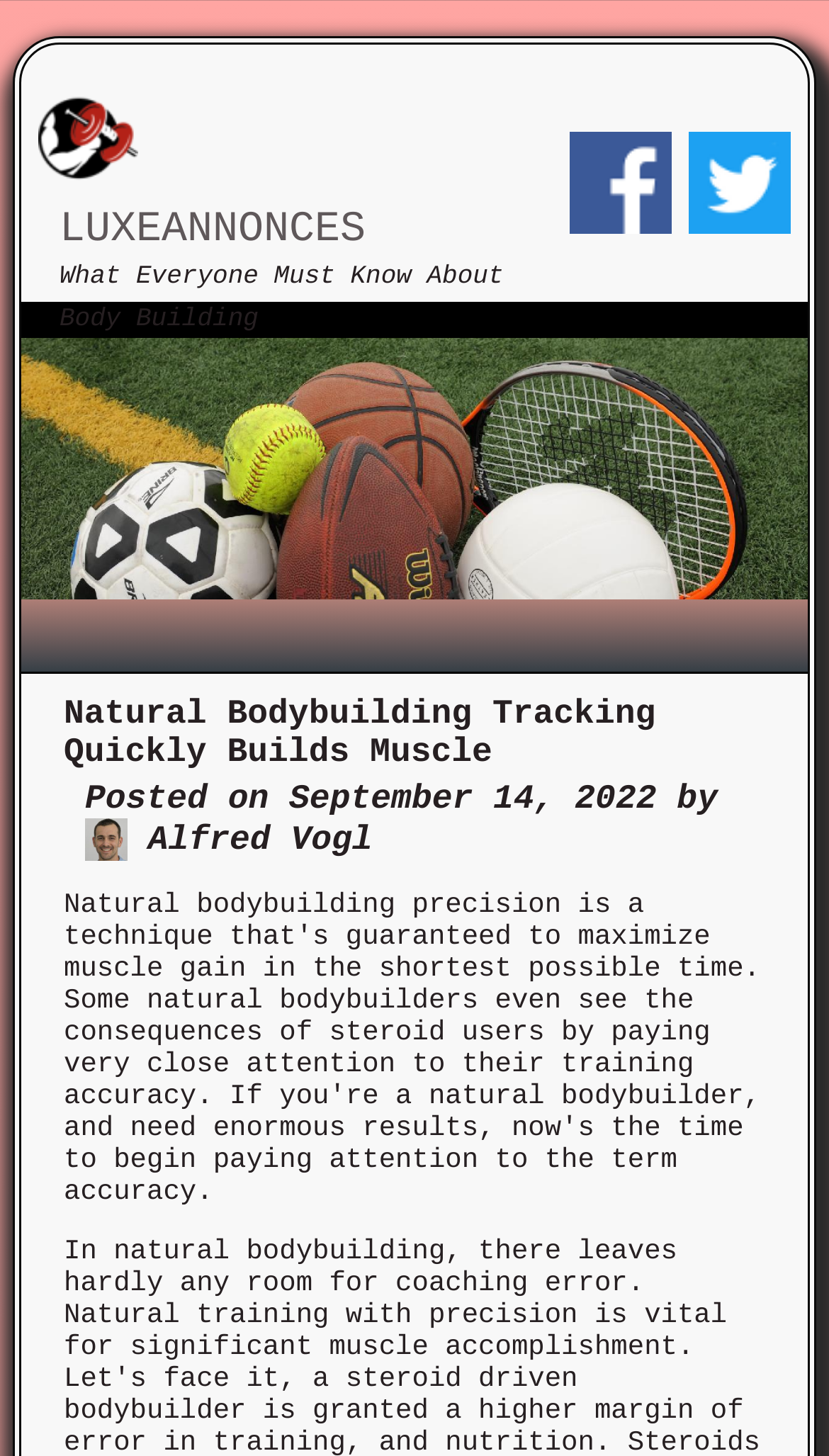What is the date of the latest article?
Please use the image to provide a one-word or short phrase answer.

September 14, 2022